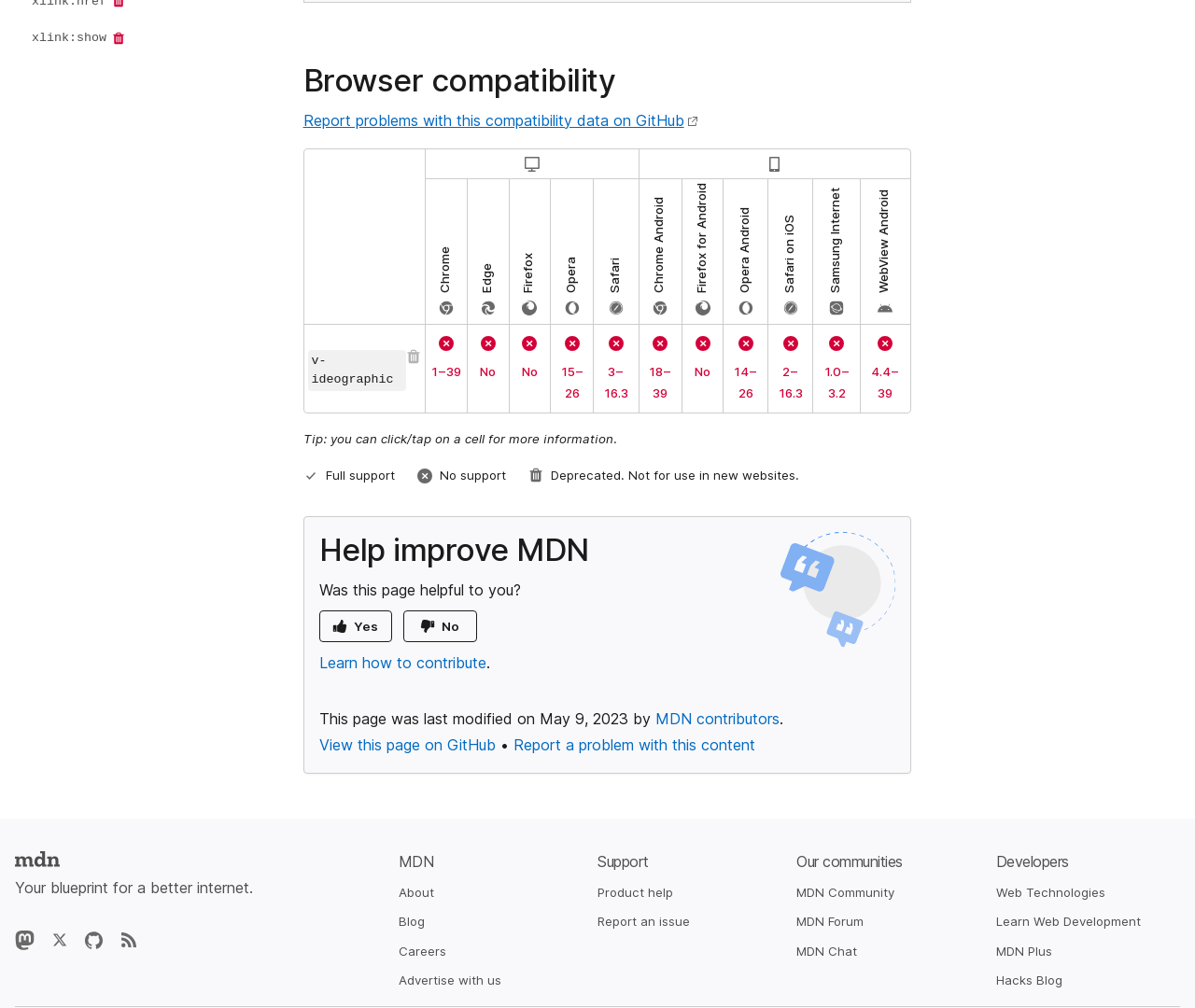Use a single word or phrase to respond to the question:
How many columns are in the table?

2